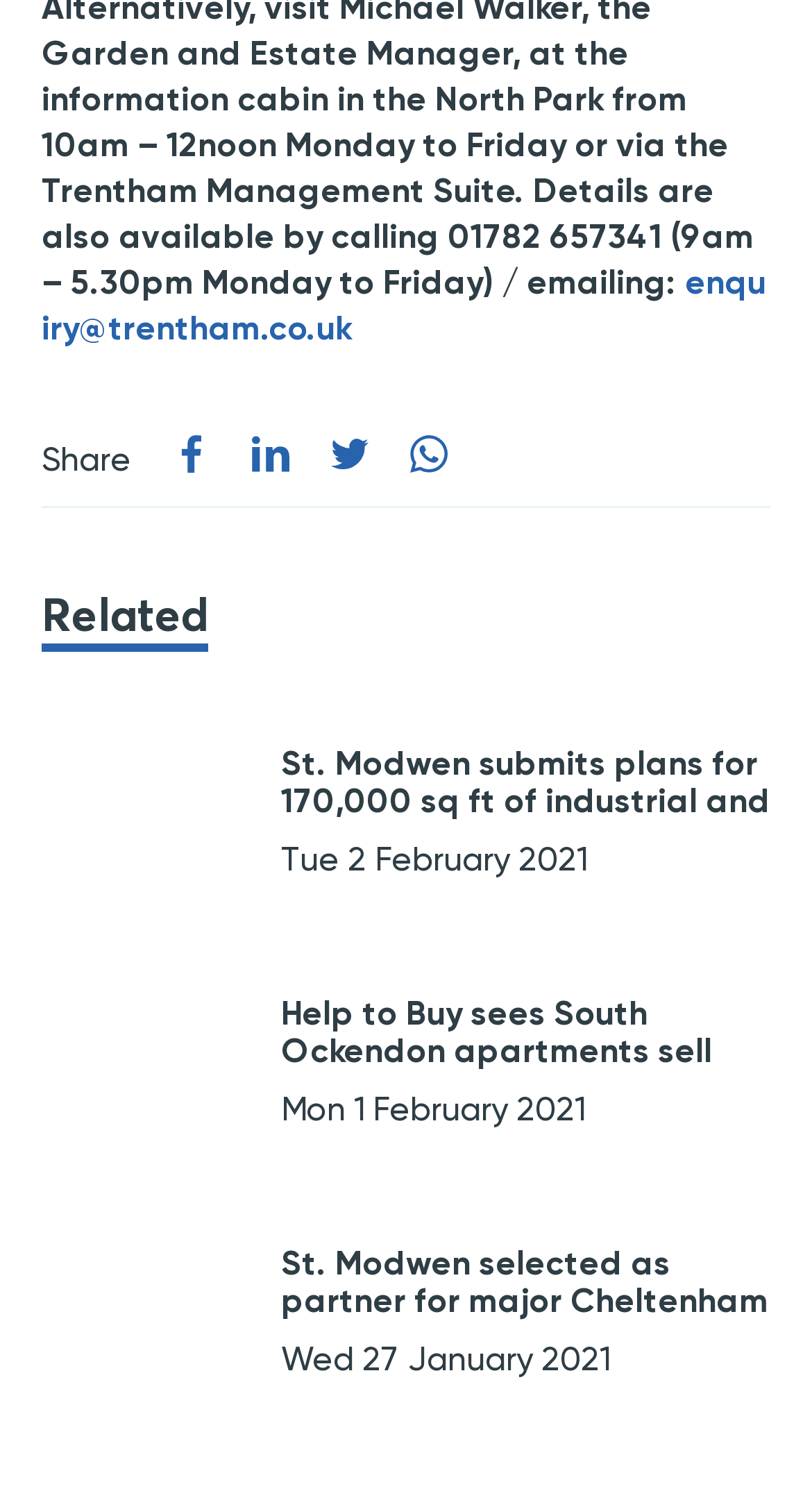Please give a succinct answer using a single word or phrase:
How many social media links are there?

4